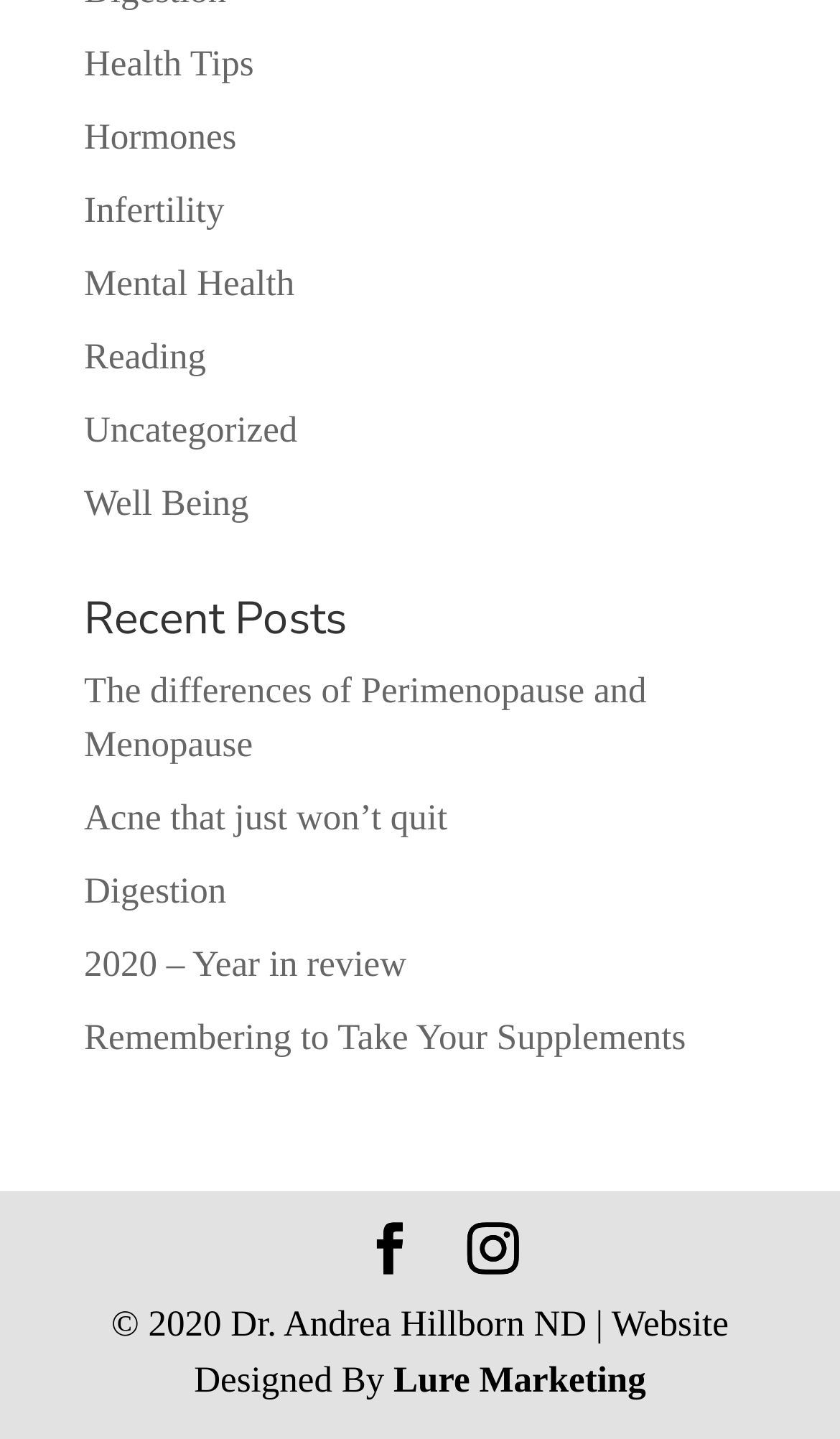Who designed the website?
Based on the visual details in the image, please answer the question thoroughly.

The website's footer section contains a copyright notice that mentions the website was designed by Lure Marketing.